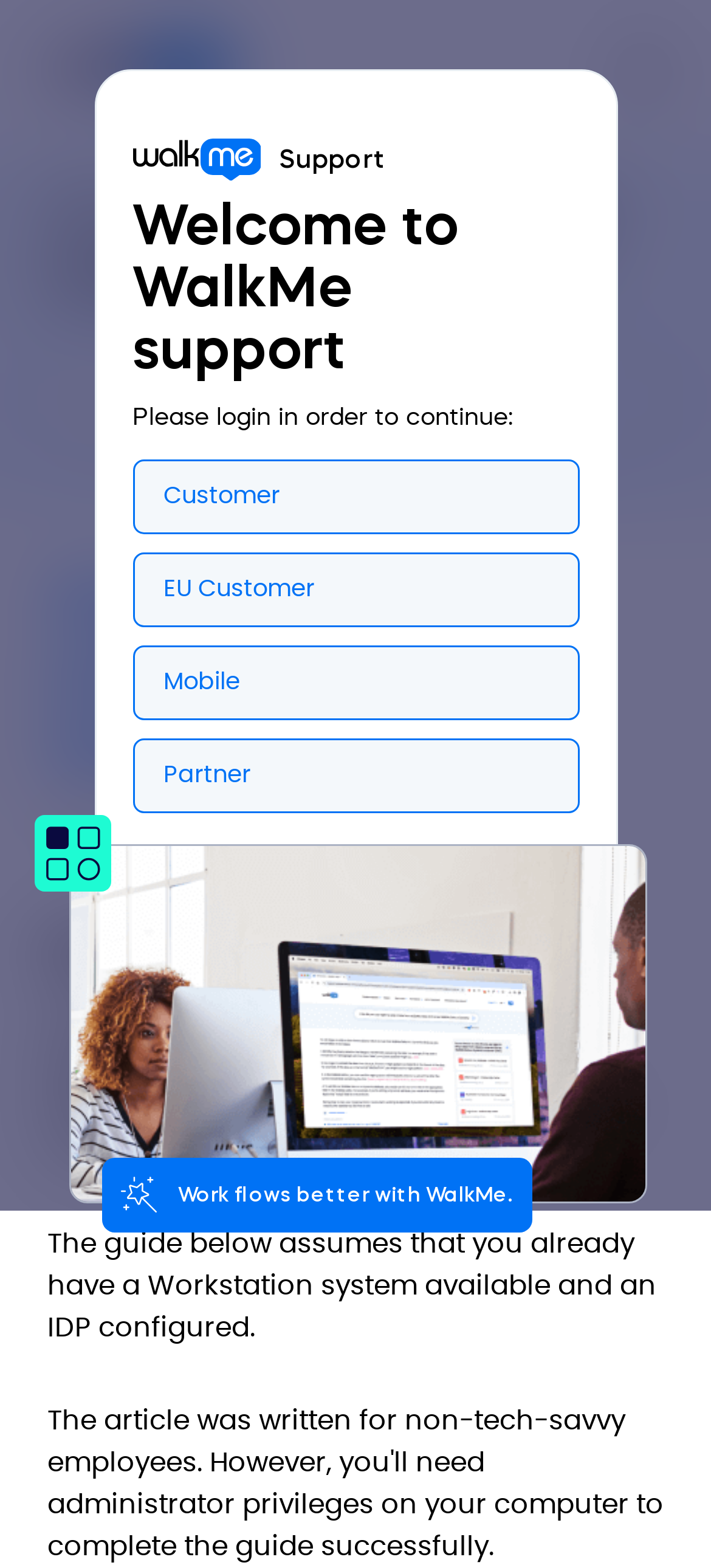Examine the screenshot and answer the question in as much detail as possible: What is the last updated date of the article?

The last updated date of the article can be found at the bottom of the webpage, where it says 'Last Updated March 28, 2024'.